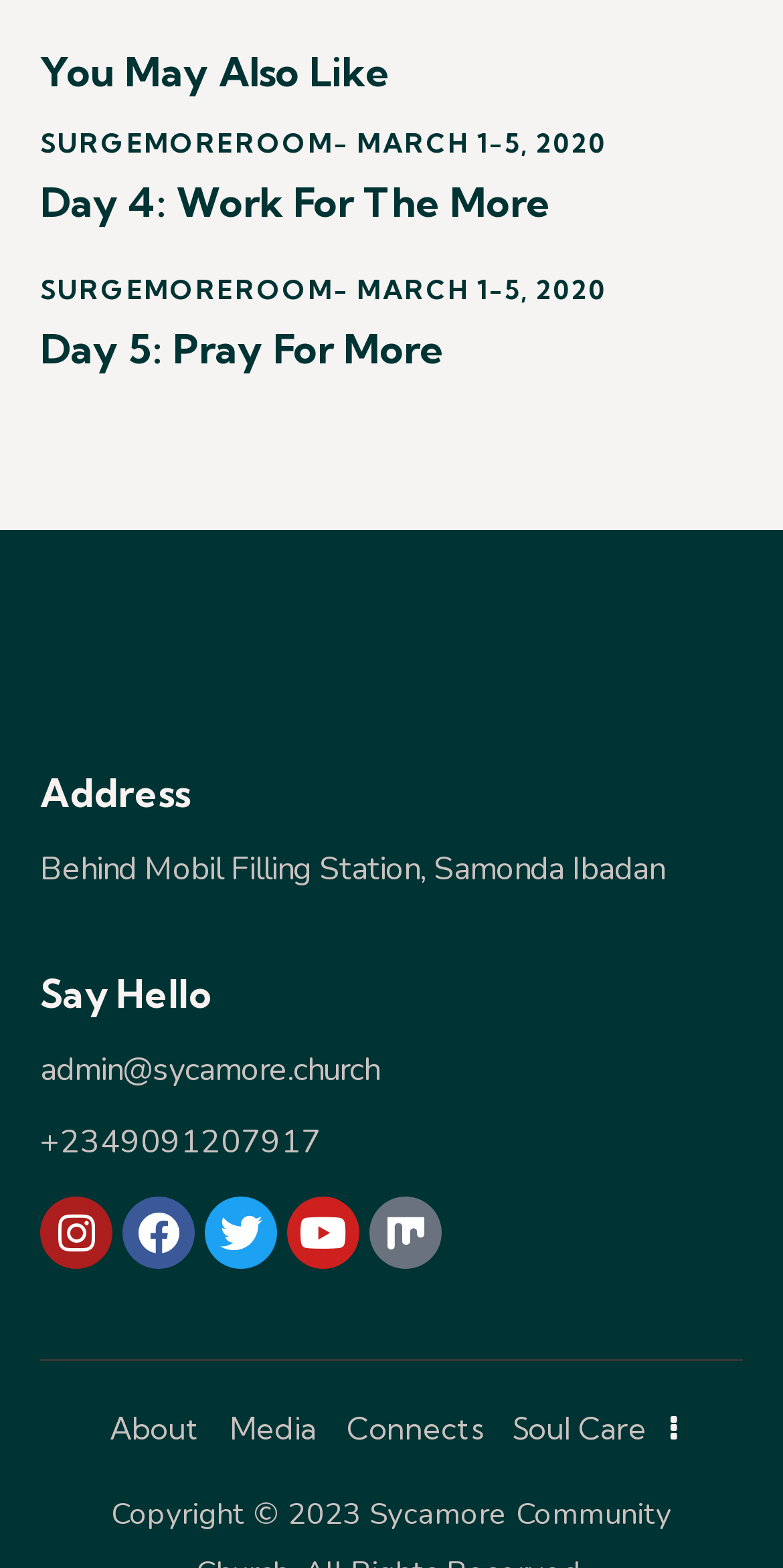Give the bounding box coordinates for the element described by: "surgeMOREROOM- March 1-5, 2020".

[0.051, 0.079, 0.774, 0.104]